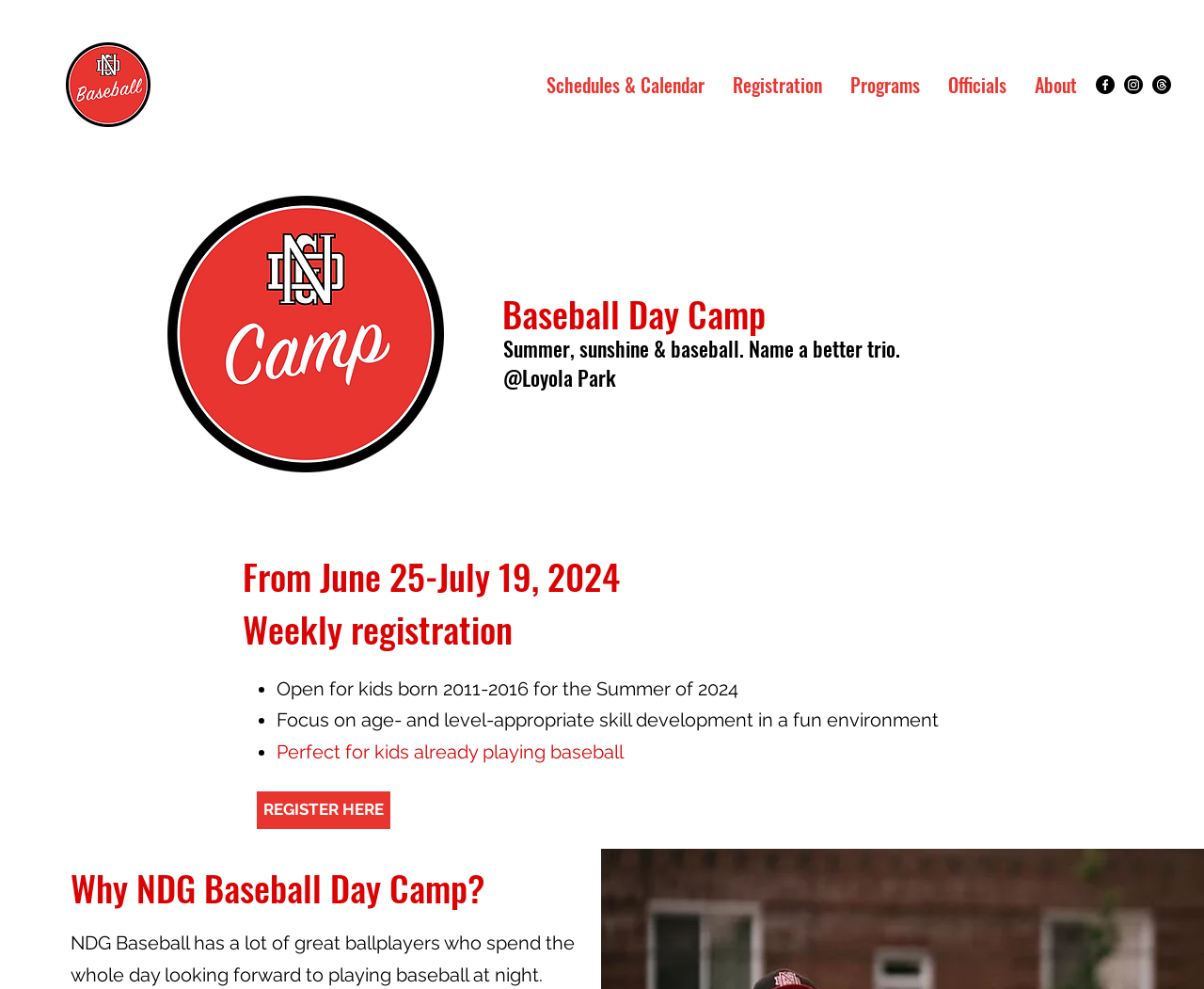What is the registration period for the camp?
Please provide a detailed answer to the question.

I determined the answer by reading the heading element with the text 'From June 25-July 19, 2024 Weekly registration', which indicates the registration period for the camp.